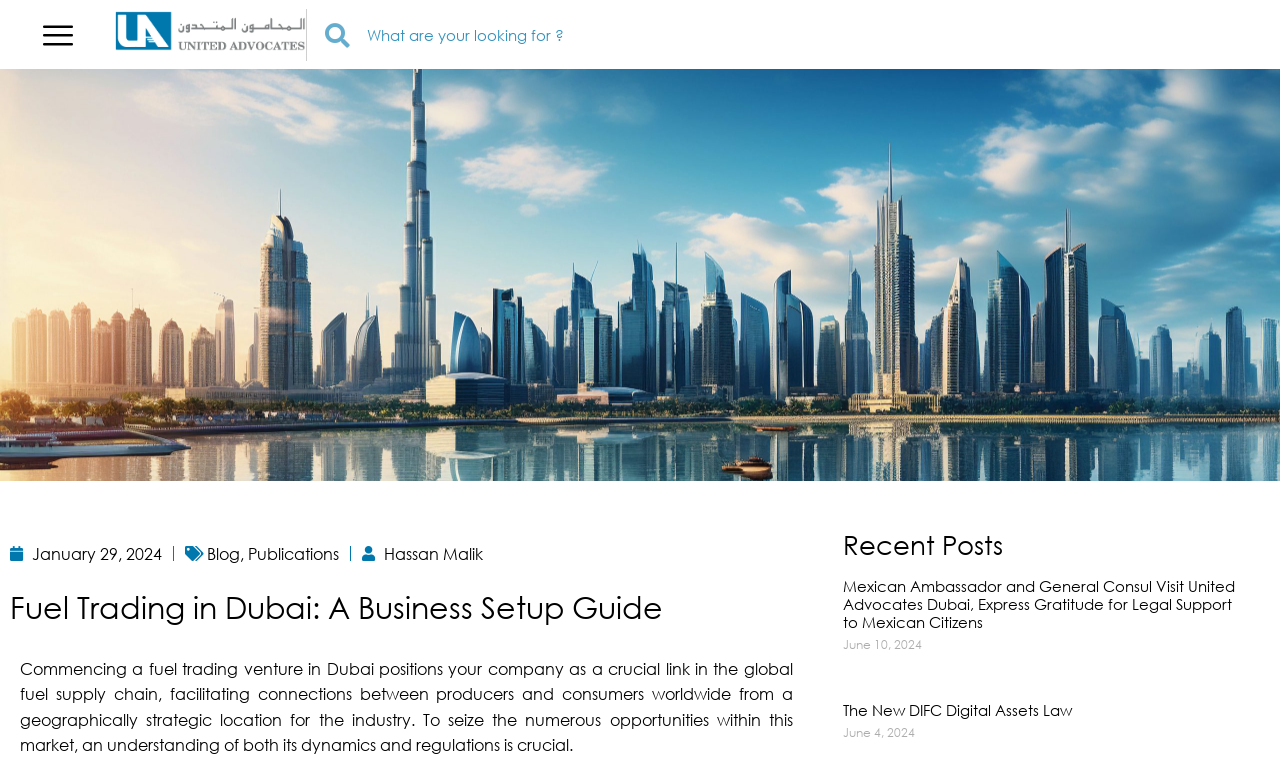Please analyze the image and provide a thorough answer to the question:
What is the topic of the business setup guide?

Based on the webpage's heading 'Fuel Trading in Dubai: A Business Setup Guide', it is clear that the topic of the business setup guide is fuel trading in Dubai.